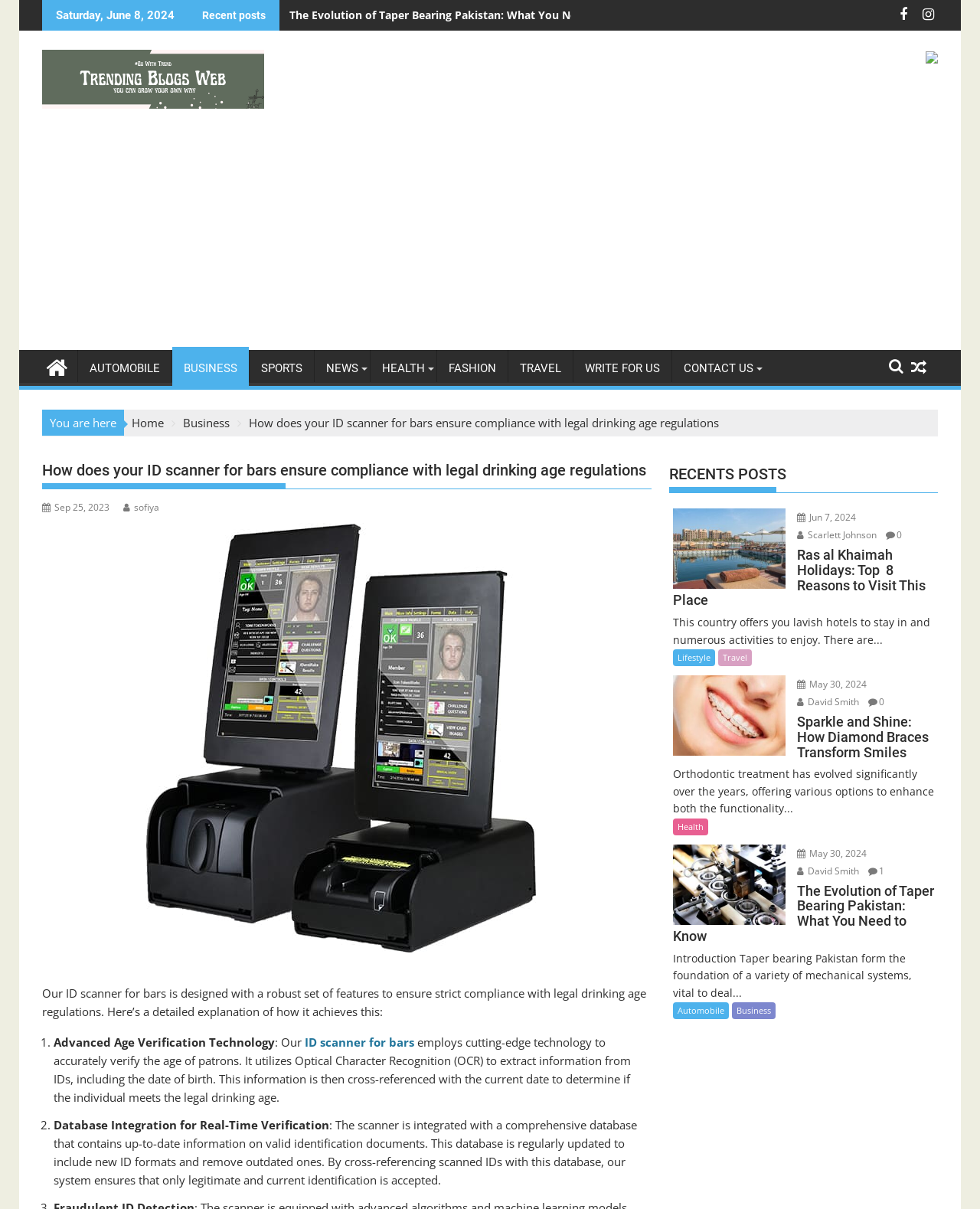Find the bounding box coordinates of the element I should click to carry out the following instruction: "Click the 'Ras al Khaimah holidays' link".

[0.687, 0.421, 0.801, 0.487]